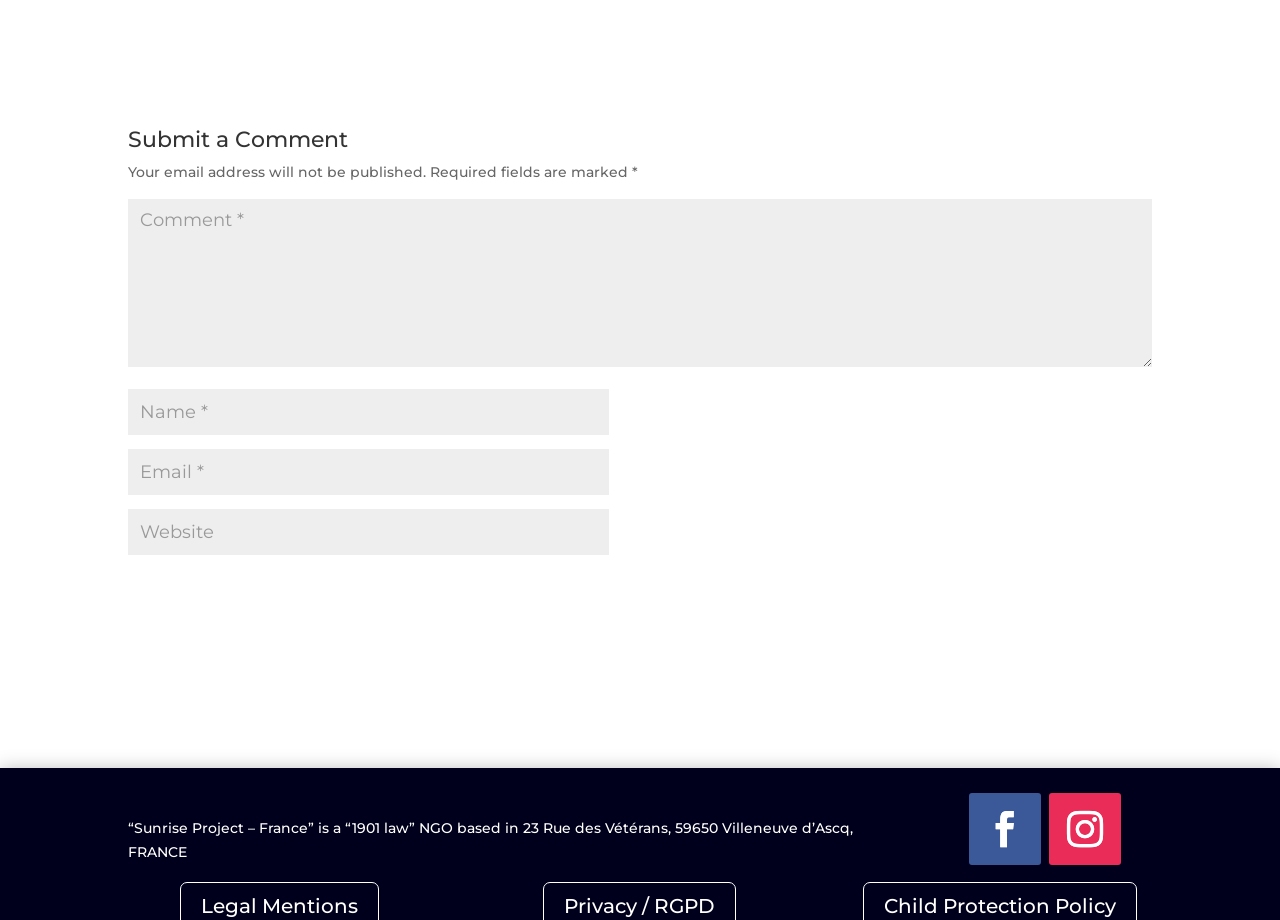What is the NGO's address?
Give a thorough and detailed response to the question.

The webpage has a static text element that mentions the NGO's address, which is '23 Rue des Vétérans, 59650 Villeneuve d’Ascq, FRANCE'.